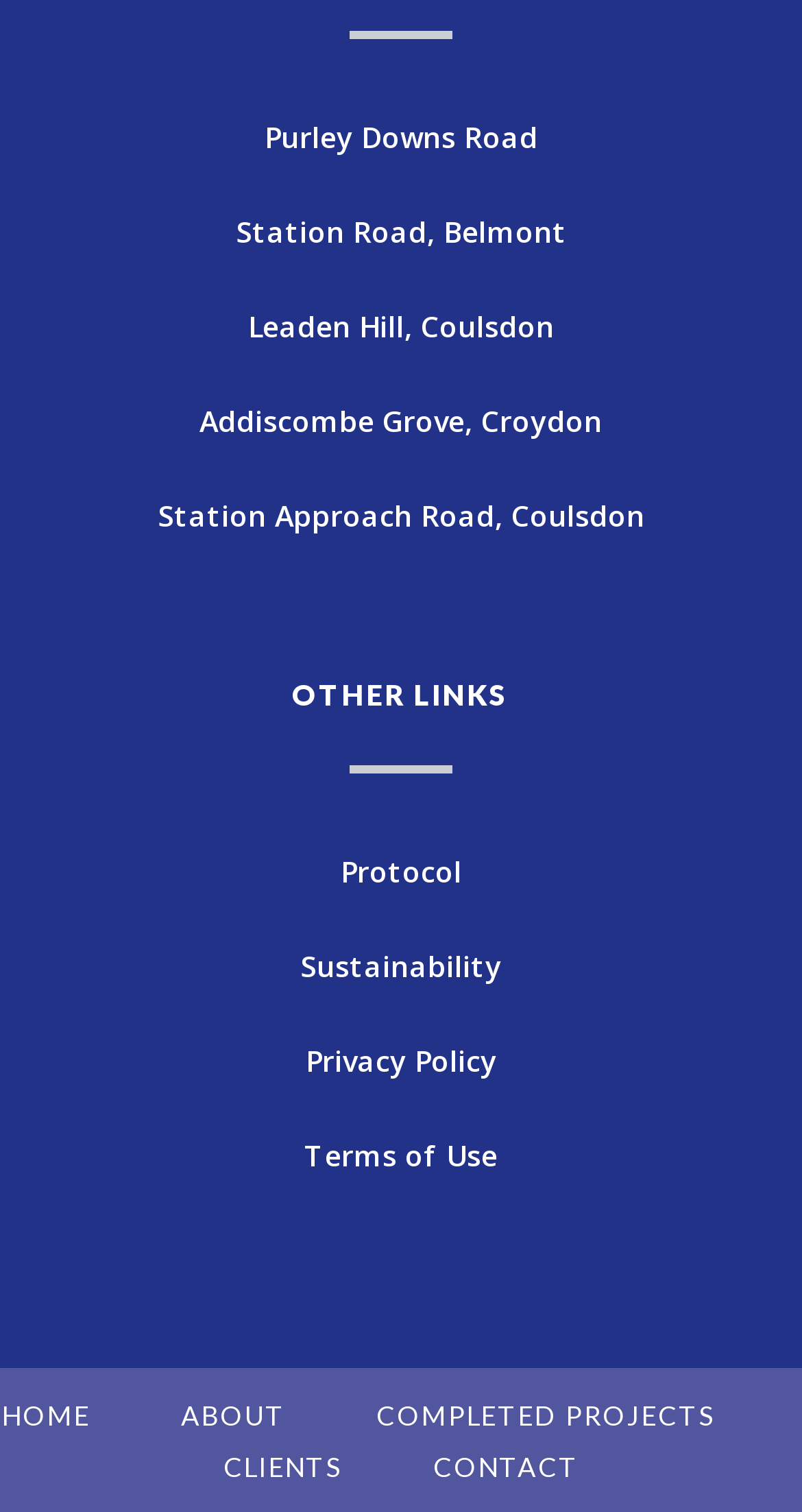Identify the bounding box of the UI component described as: "WILLIAMS GLOBAL LAW, PLLC".

None